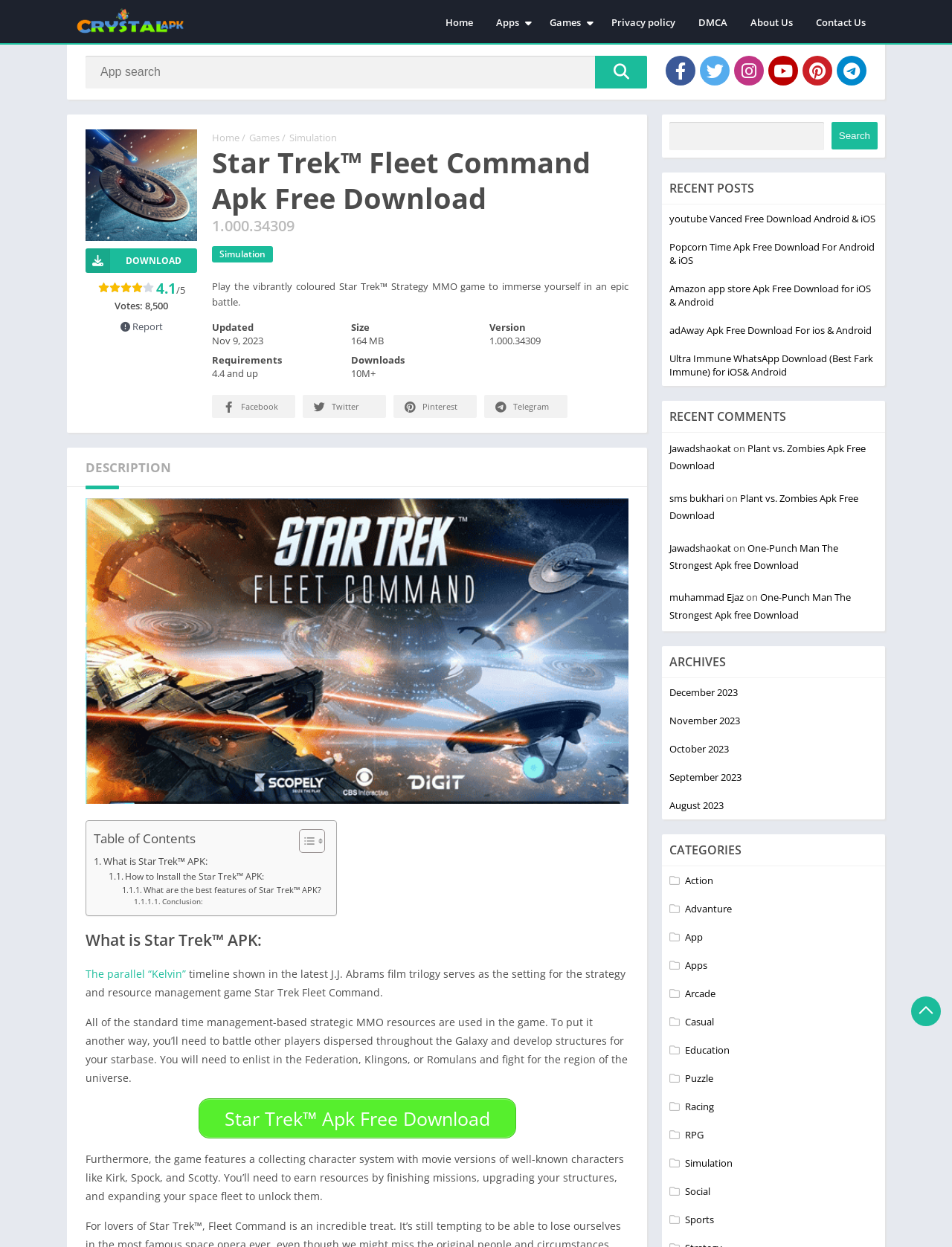What is the category of the game Star Trek™ Fleet Command?
Look at the image and answer the question using a single word or phrase.

Strategy MMO